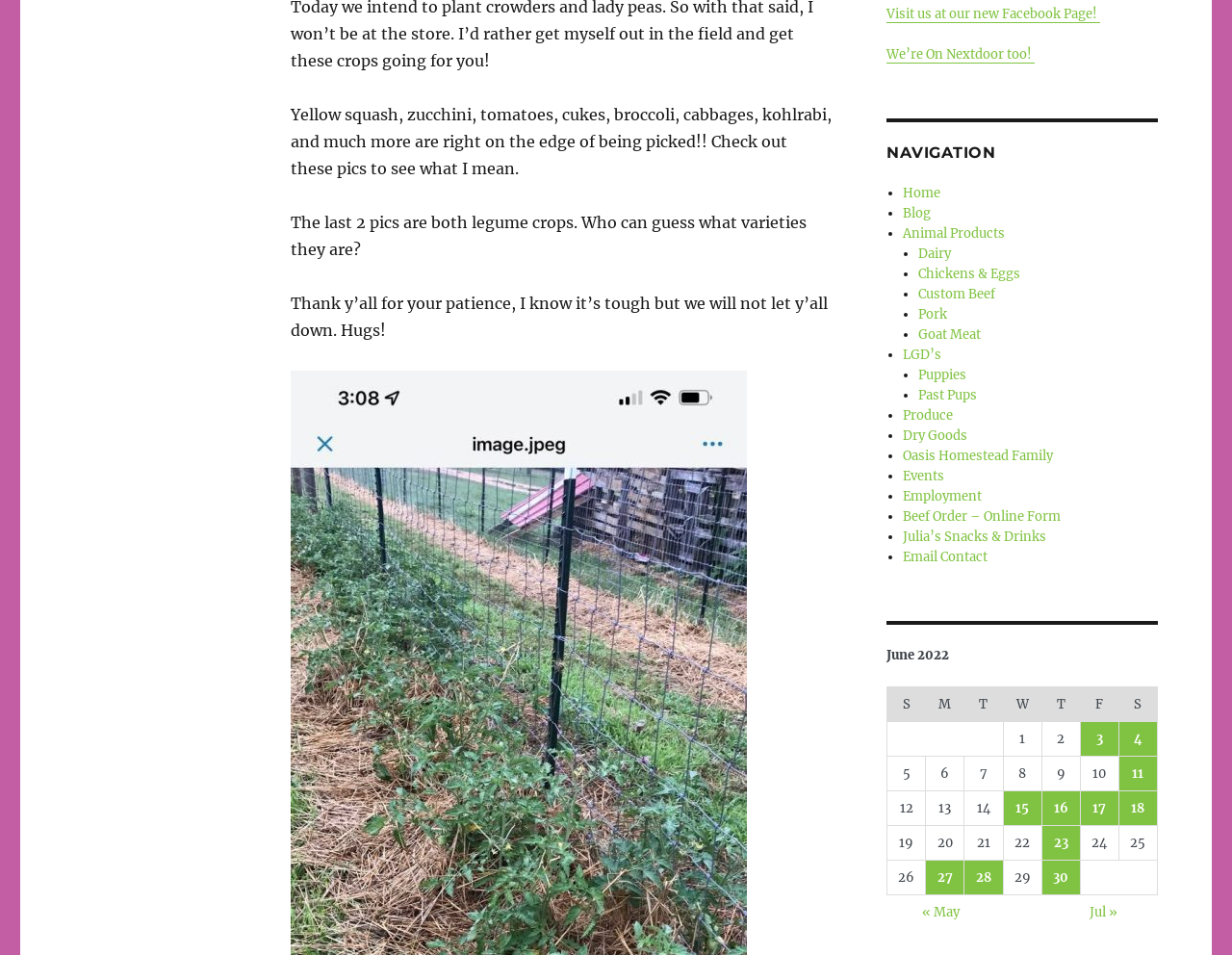Find the bounding box coordinates of the element's region that should be clicked in order to follow the given instruction: "Explore the produce section". The coordinates should consist of four float numbers between 0 and 1, i.e., [left, top, right, bottom].

[0.733, 0.426, 0.773, 0.443]